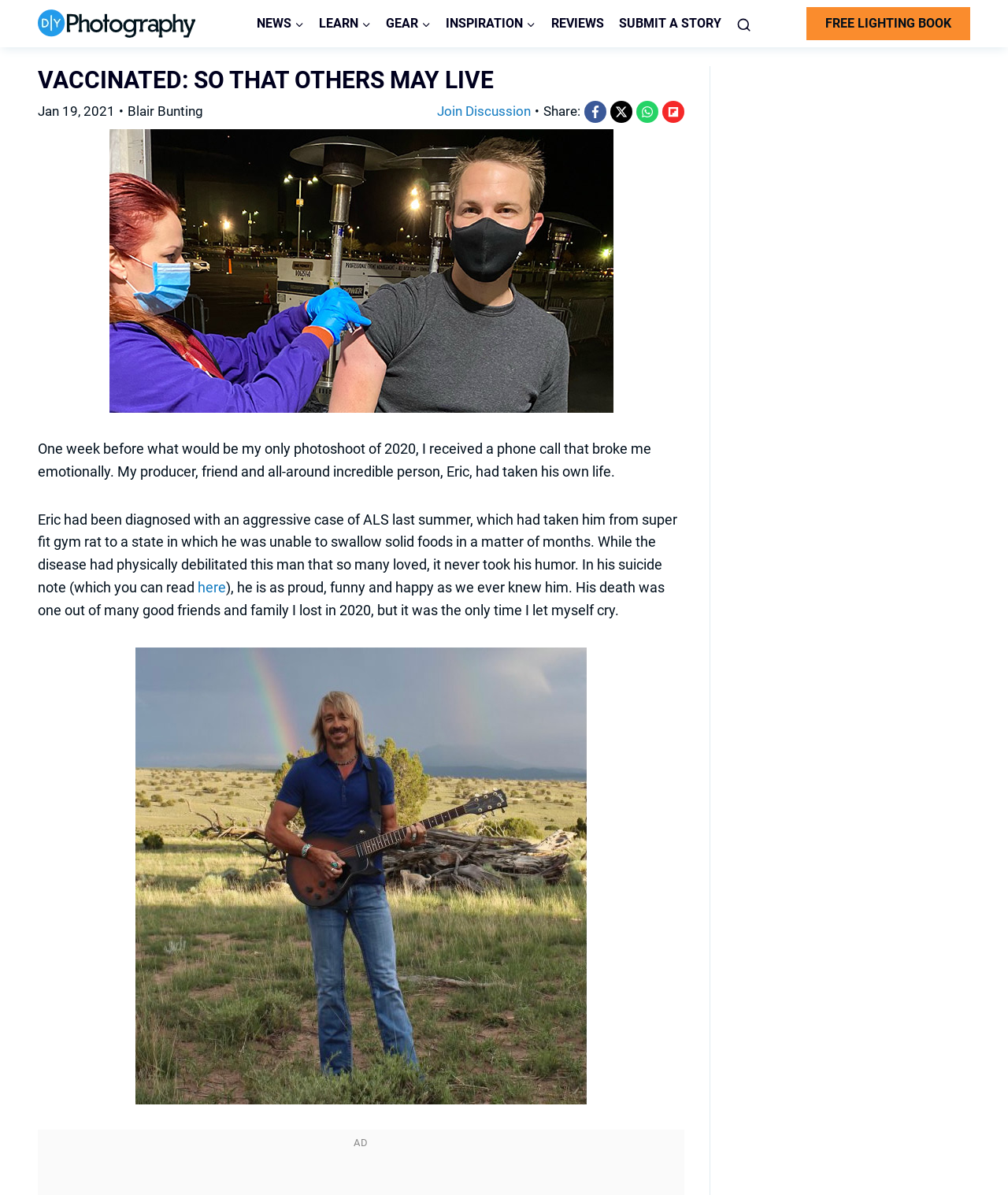What is the date of the article? Based on the screenshot, please respond with a single word or phrase.

Jan 19, 2021